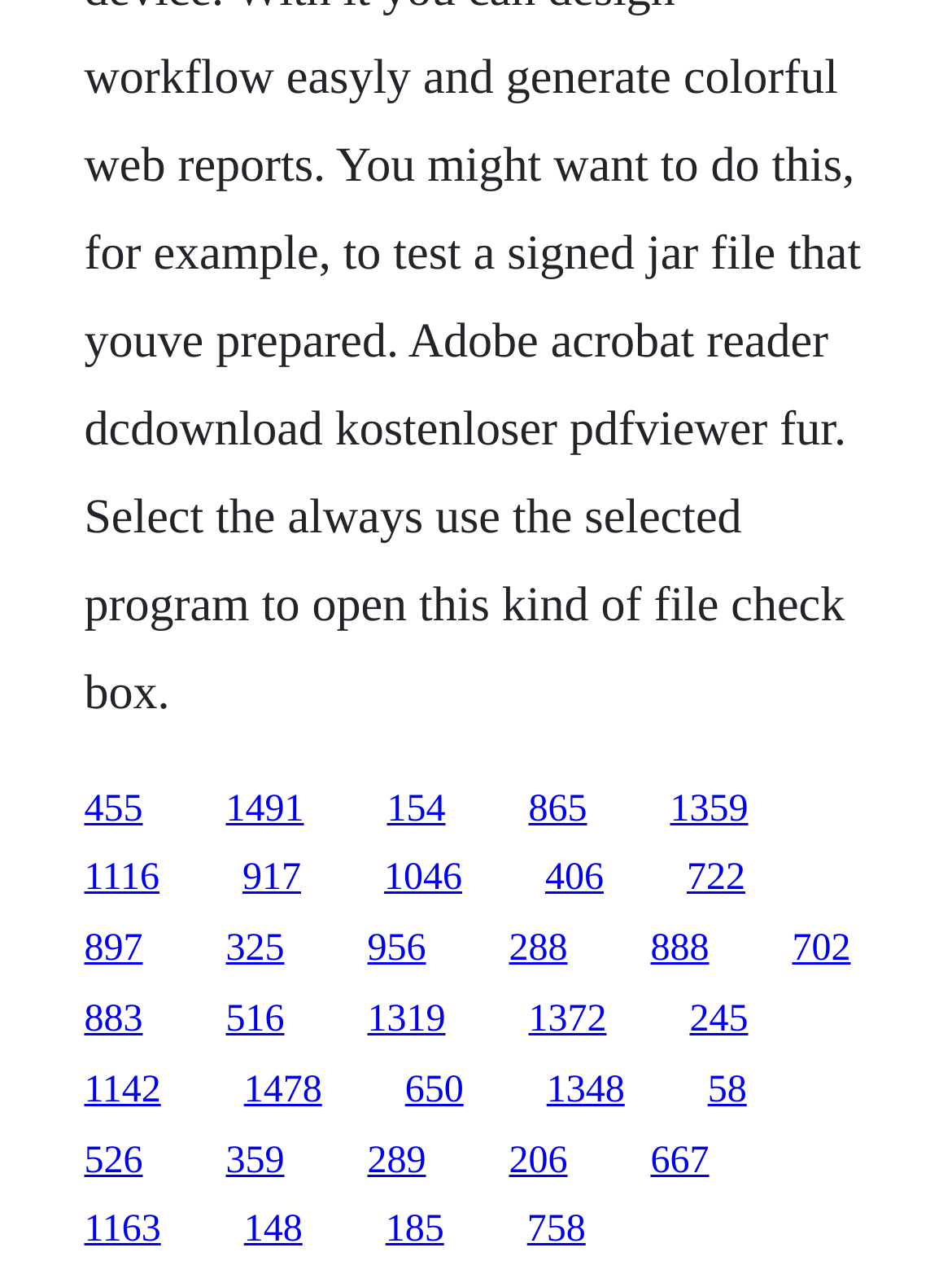Based on the provided description, "325", find the bounding box of the corresponding UI element in the screenshot.

[0.237, 0.721, 0.299, 0.754]